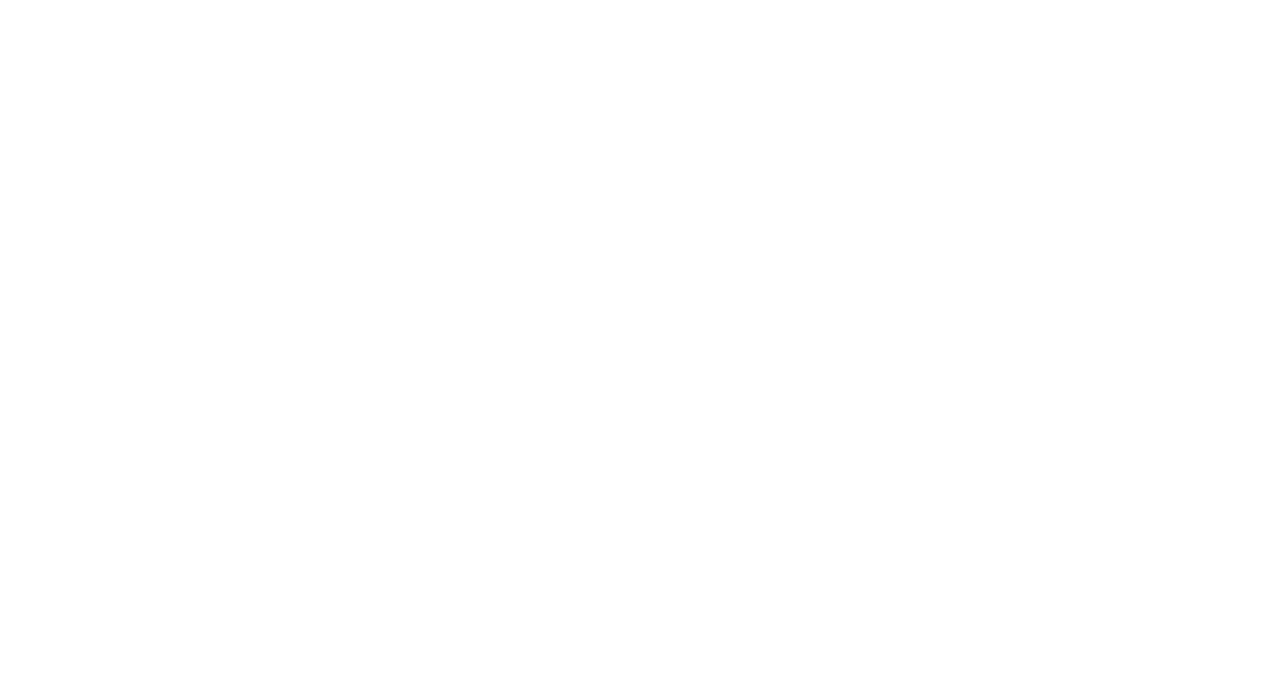Identify the coordinates of the bounding box for the element that must be clicked to accomplish the instruction: "View Postgraduate study".

[0.619, 0.145, 0.72, 0.191]